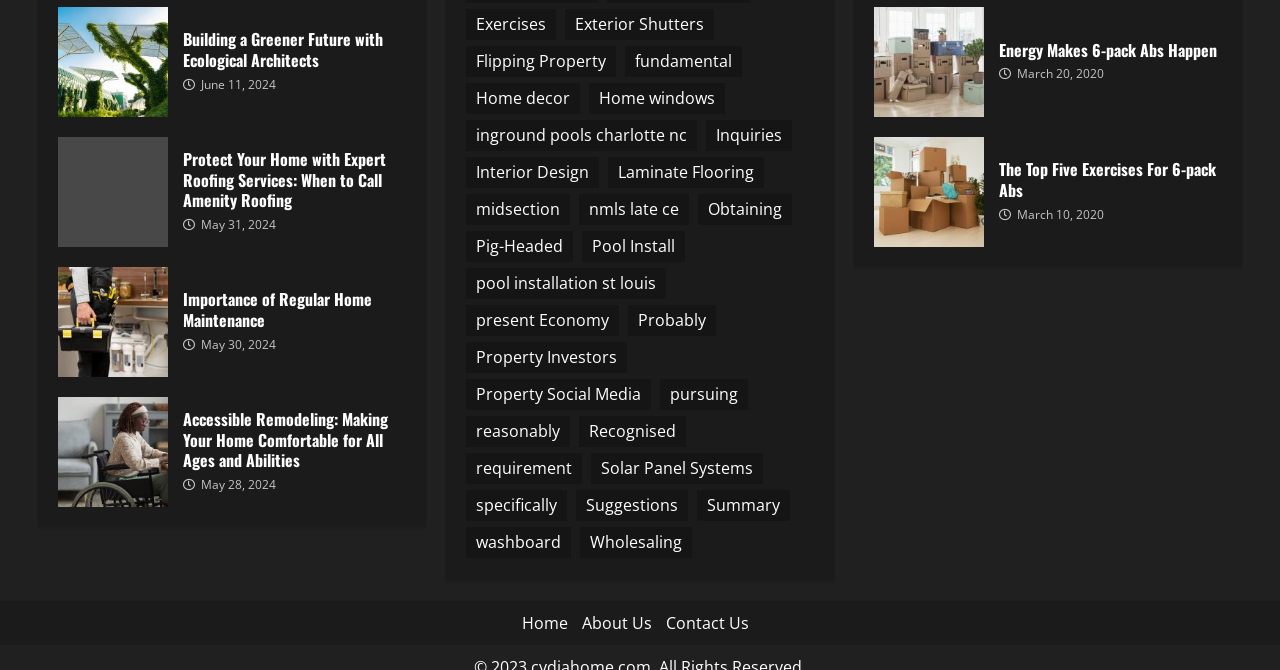Highlight the bounding box coordinates of the region I should click on to meet the following instruction: "View 'Exercises'".

[0.364, 0.013, 0.434, 0.059]